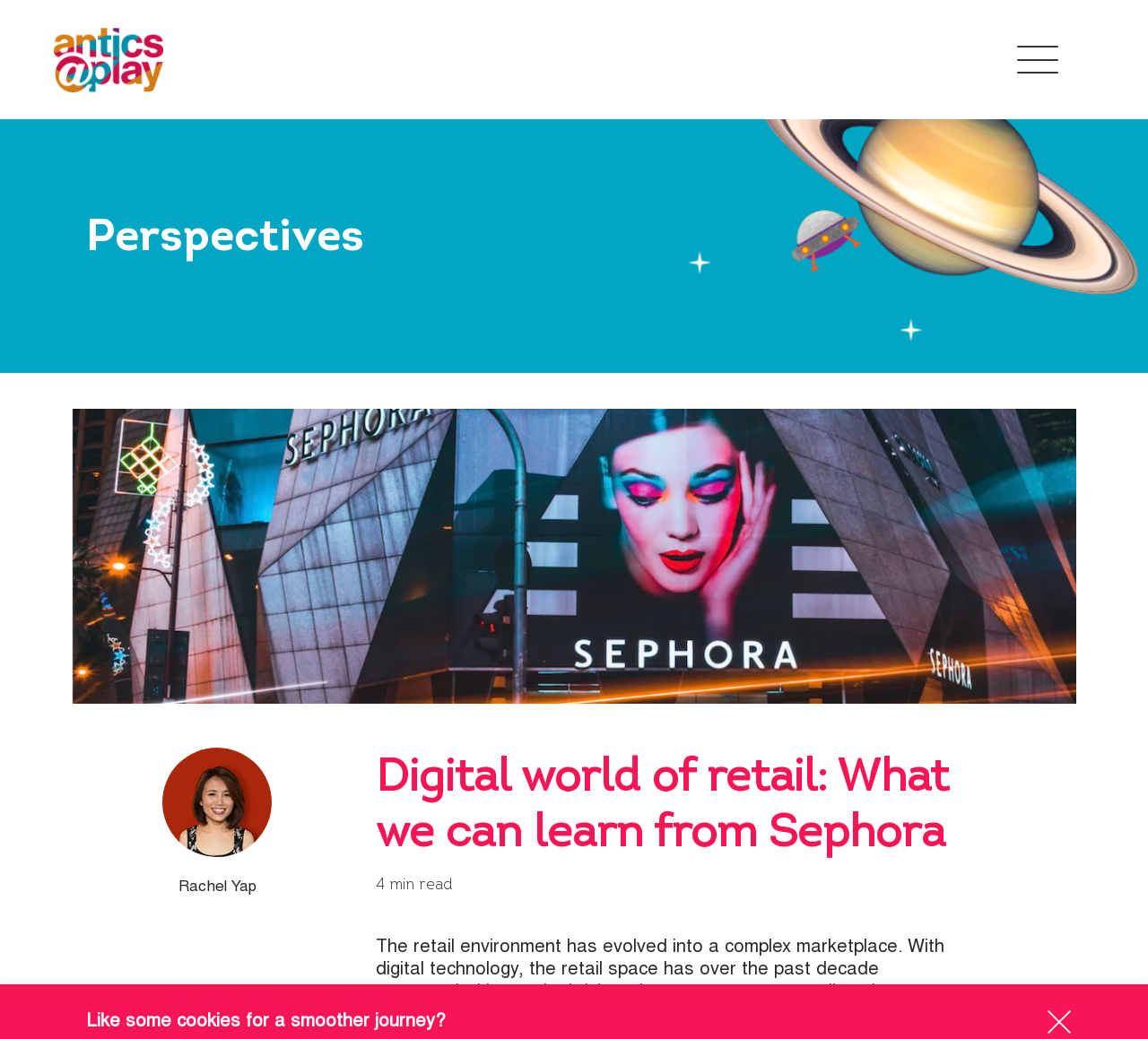What is the category of the article?
Utilize the image to construct a detailed and well-explained answer.

I determined the category of the article by examining the heading element with the bounding box coordinates [0.075, 0.199, 0.317, 0.253], which contains the text 'Perspectives'.